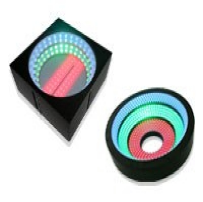Explain the details of the image you are viewing.

The image showcases two distinct designs of an AOI (Automated Optical Inspection) light source, illustrating their functionality in various applications. On the left, a square-shaped light source features a vibrant display of lights, likely used for inspection tasks that require precise illumination. On the right, a circular variant presents a similar array of colored lights, designed for optimal light distribution. Both models are engineered to enhance visibility and accuracy in spotting defects or inconsistencies in materials during the inspection process. Their compact designs make them suitable for integration in various setups, providing flexibility and efficiency in operational environments.